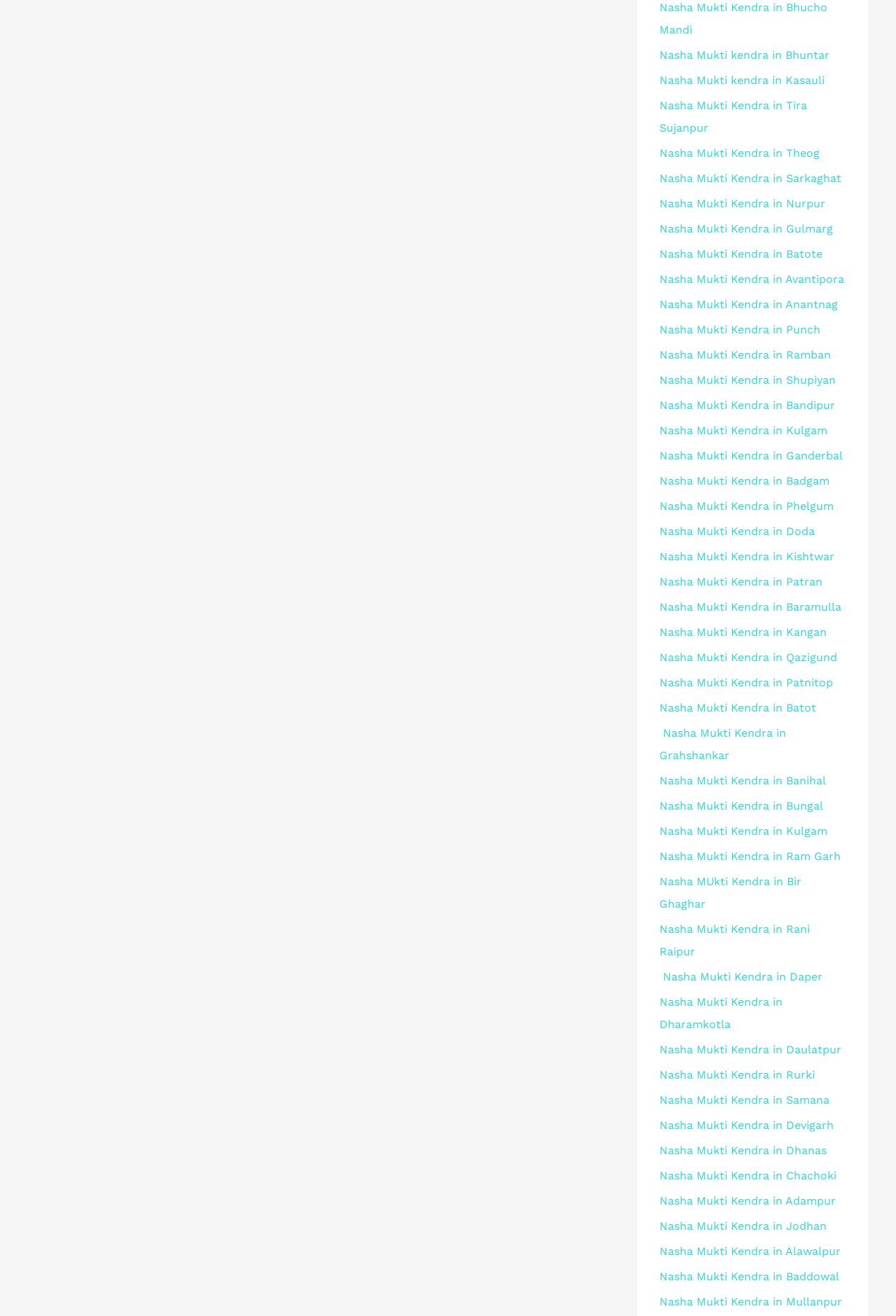What is the name of the rehabilitation center in Bhucho Mandi?
By examining the image, provide a one-word or phrase answer.

Nasha Mukti Kendra